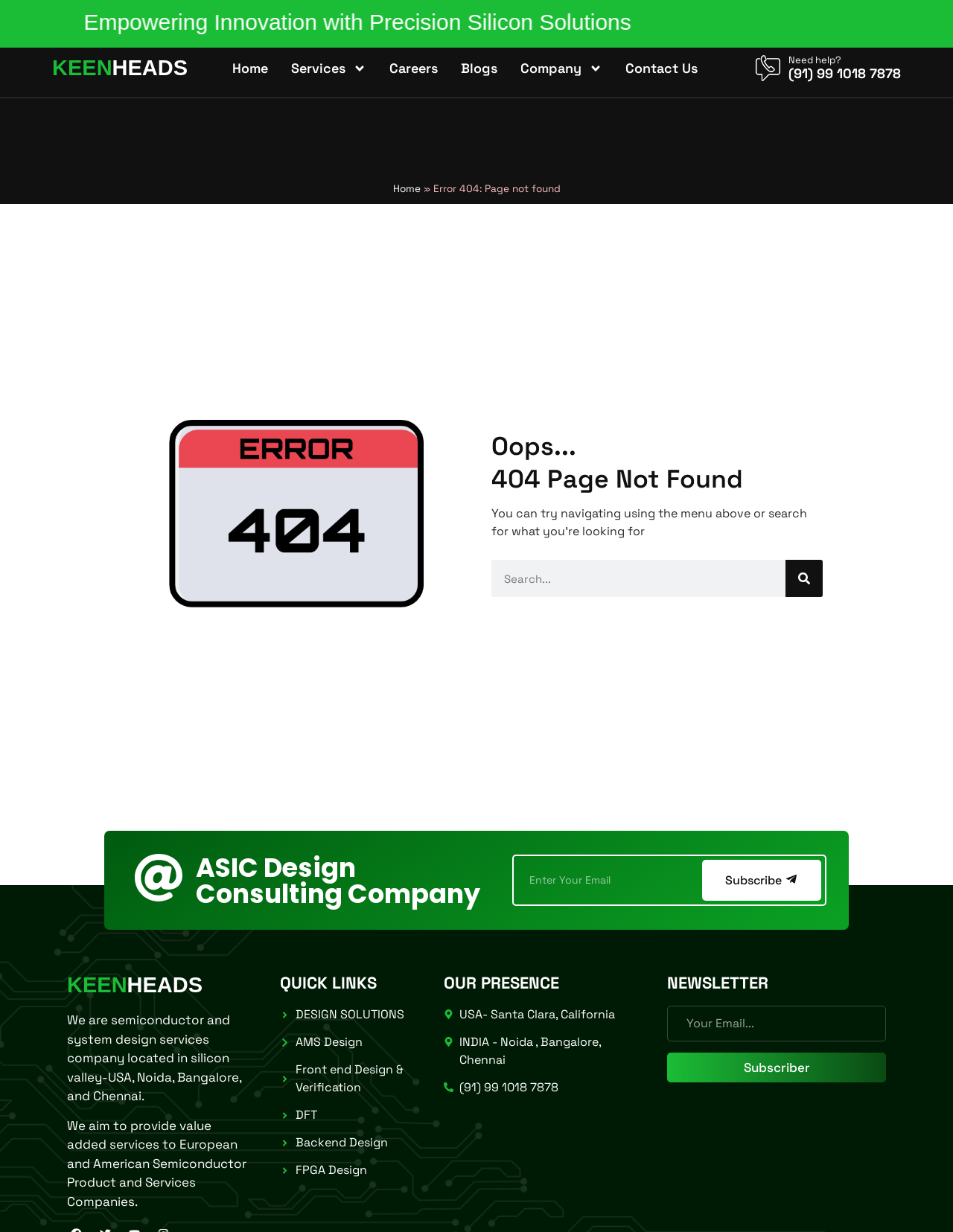Where is the company located?
Answer the question based on the image using a single word or a brief phrase.

USA and India